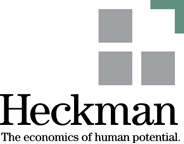What is the research focus of James J. Heckman?
Could you answer the question with a detailed and thorough explanation?

The phrase 'The economics of human potential' beneath the geometric shapes in the logo emphasizes James J. Heckman's research focus, which highlights the long-term societal benefits of high-quality early childhood education and interventions.